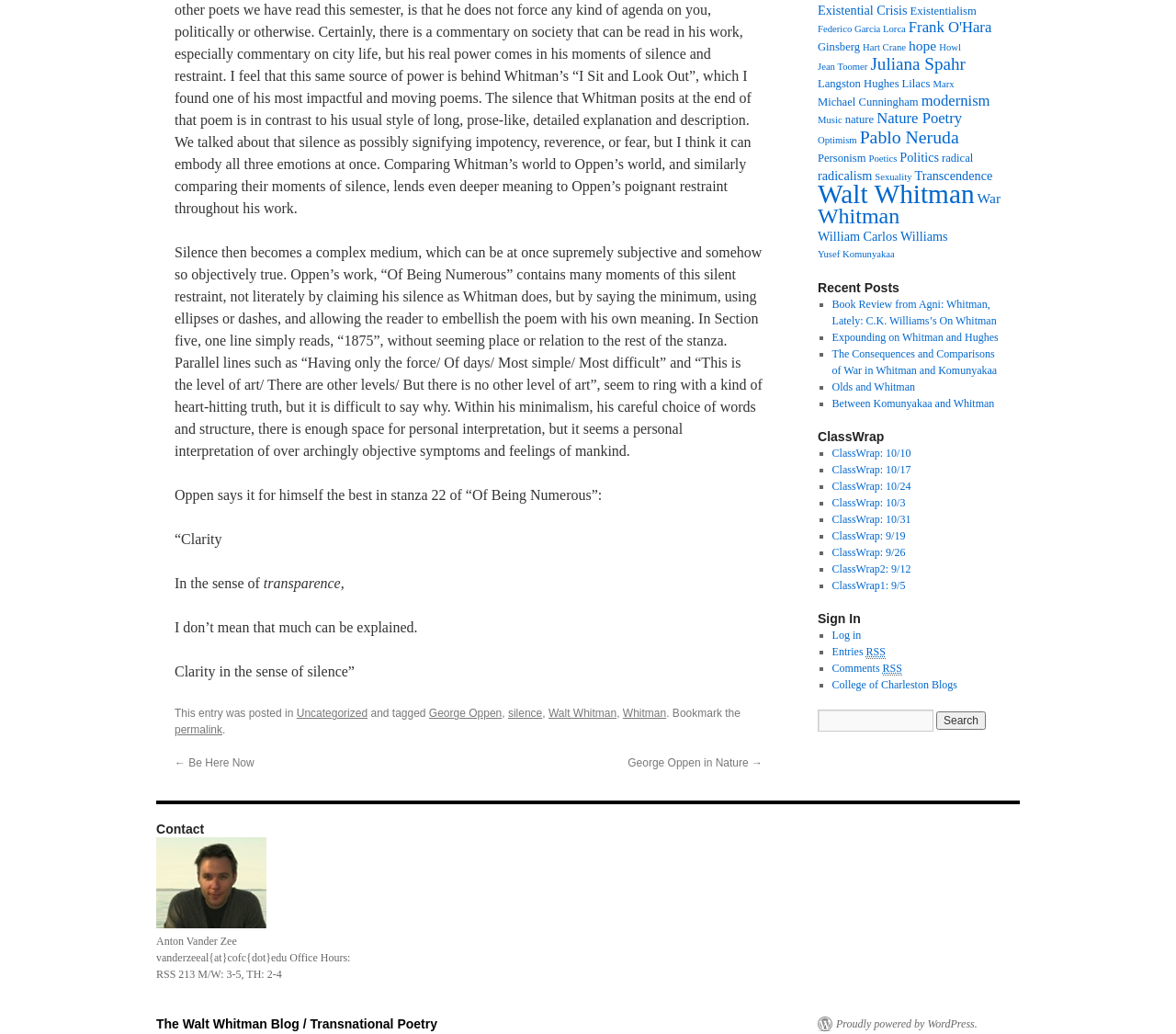Determine the bounding box coordinates in the format (top-left x, top-left y, bottom-right x, bottom-right y). Ensure all values are floating point numbers between 0 and 1. Identify the bounding box of the UI element described by: Walt Whitman

[0.695, 0.173, 0.829, 0.202]